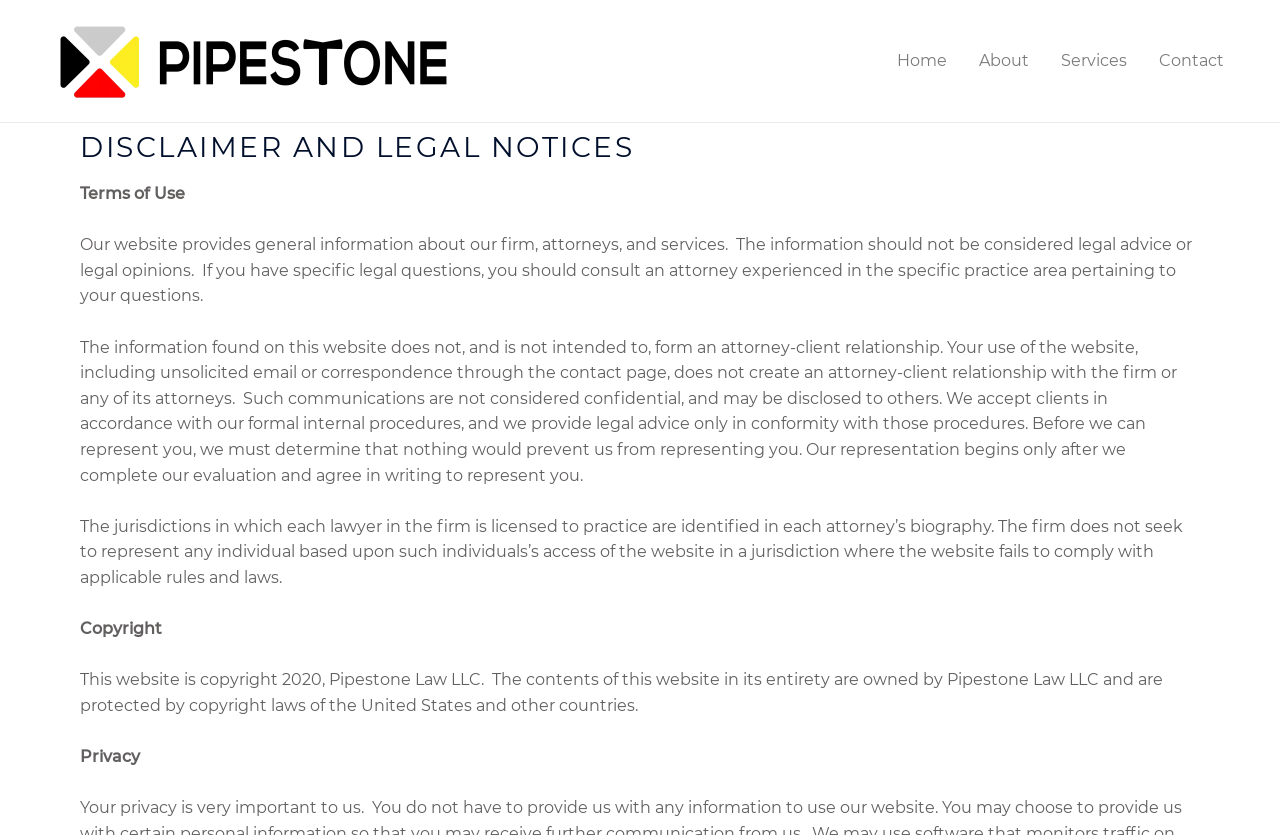What is the purpose of the website?
Please provide a single word or phrase in response based on the screenshot.

Provide general information